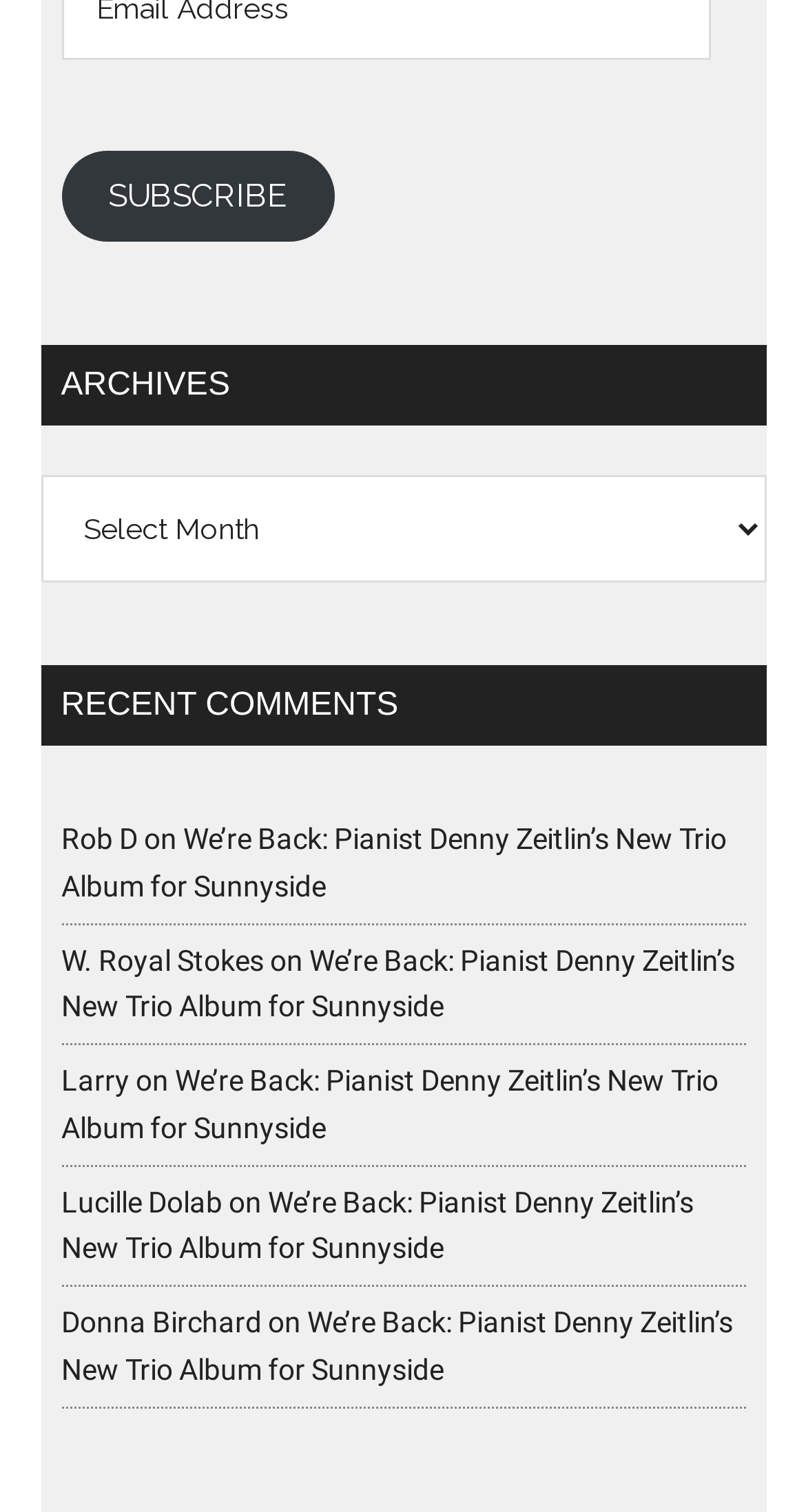What is the purpose of the 'Archives' dropdown?
Provide a detailed and extensive answer to the question.

The 'Archives' dropdown is a combobox that allows users to access archived content on the website. This suggests that the website has a large amount of content that is organized by date or category, and the dropdown provides a way for users to navigate to specific archived content.